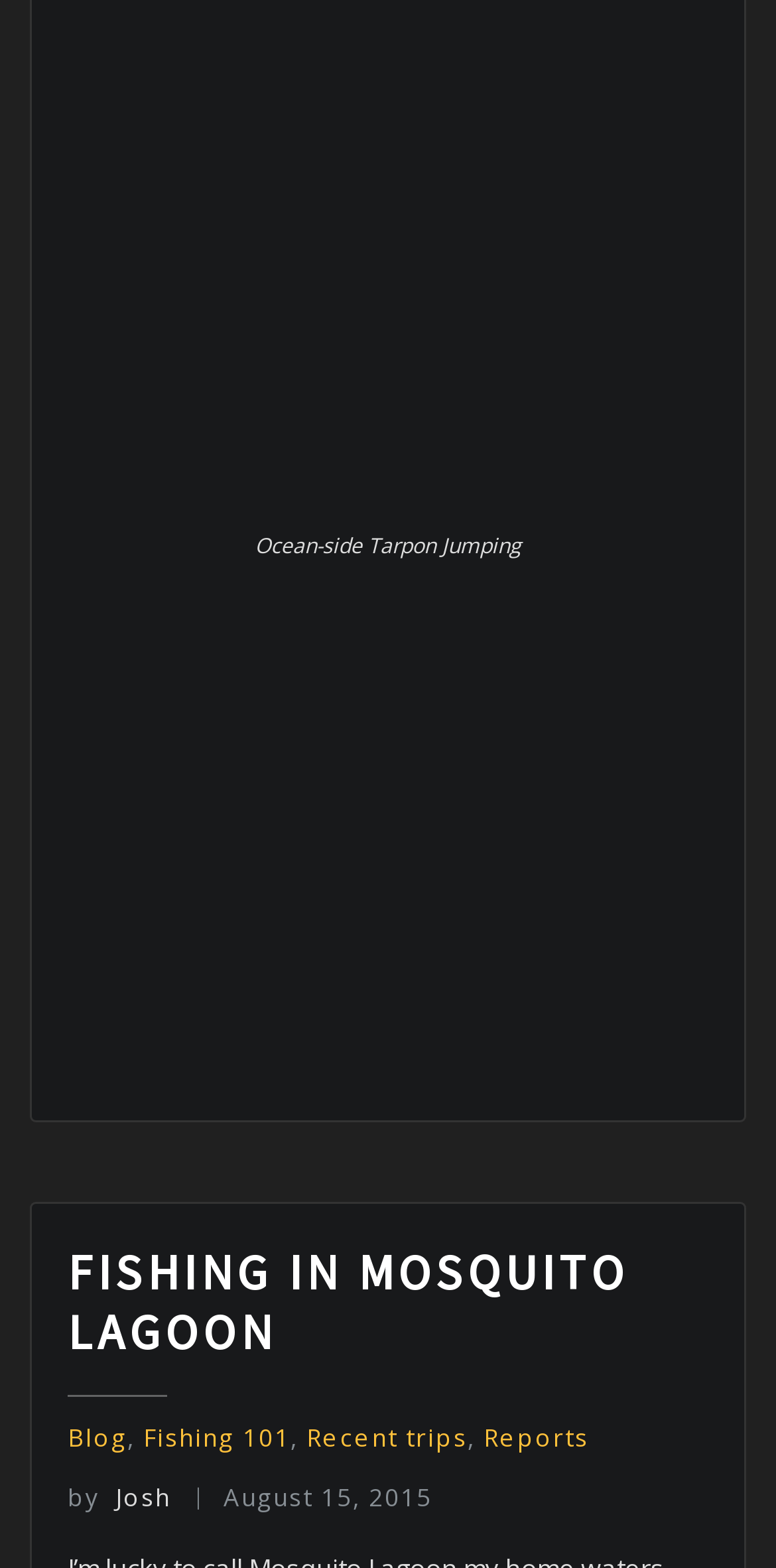Could you indicate the bounding box coordinates of the region to click in order to complete this instruction: "Go to Blog".

[0.087, 0.907, 0.164, 0.928]